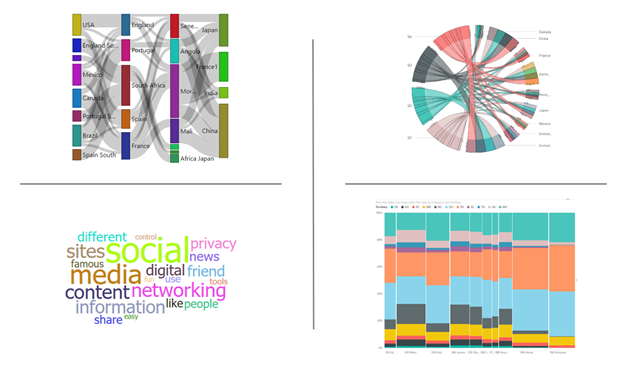What type of chart is in the bottom-right corner?
Using the details from the image, give an elaborate explanation to answer the question.

The caption explicitly states that the bottom-right visualization is a stacked bar chart, which is used to effectively organize data through categorical variables and facilitate an understanding of comparative metrics over time or across categories.